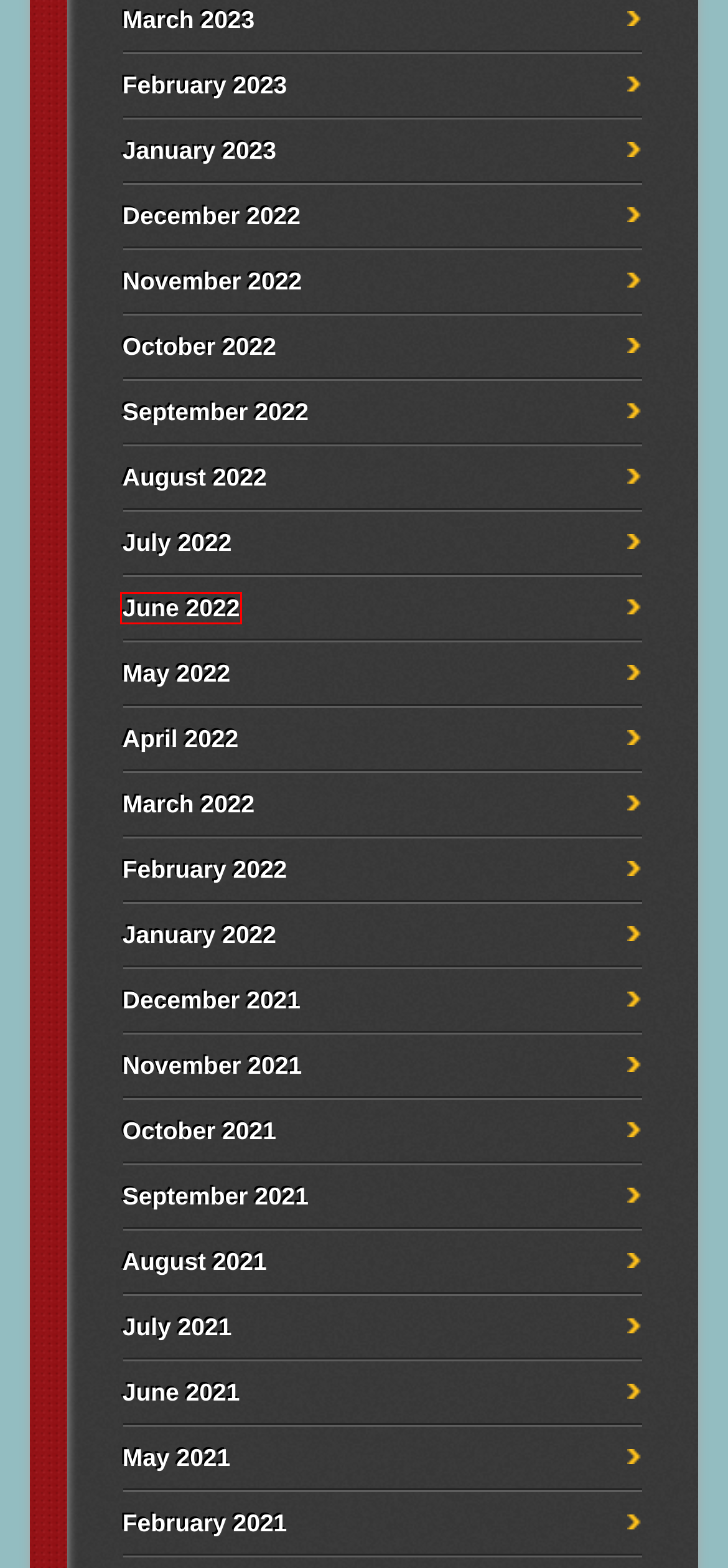Please examine the screenshot provided, which contains a red bounding box around a UI element. Select the webpage description that most accurately describes the new page displayed after clicking the highlighted element. Here are the candidates:
A. September 2021 - Freelance Weekly
B. December 2022 - Freelance Weekly
C. November 2022 - Freelance Weekly
D. January 2022 - Freelance Weekly
E. July 2022 - Freelance Weekly
F. June 2021 - Freelance Weekly
G. June 2022 - Freelance Weekly
H. May 2021 - Freelance Weekly

G